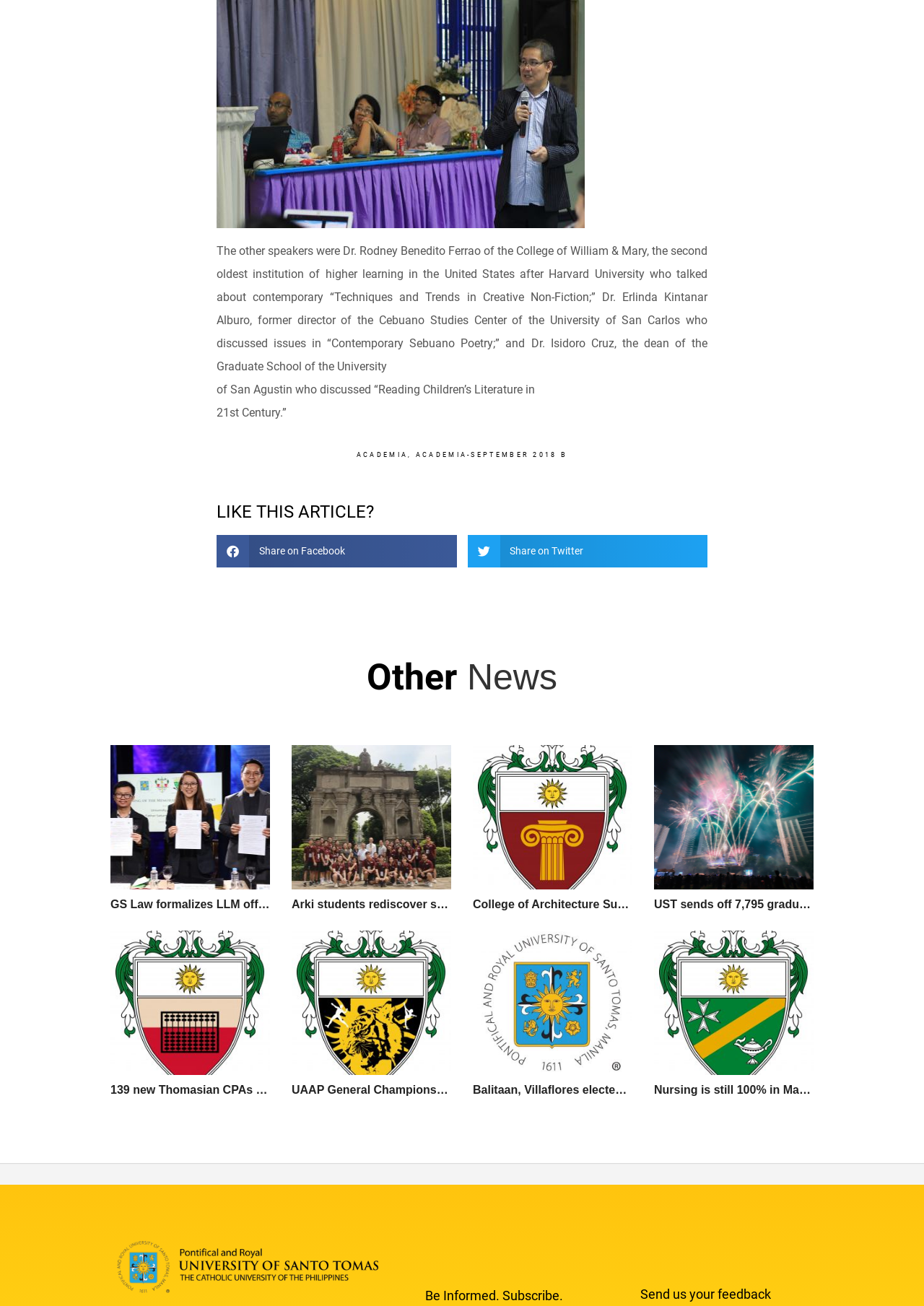Specify the bounding box coordinates of the area to click in order to execute this command: 'Read article about GS Law formalizes LLM offering to FSUU in a MoA signing ceremony'. The coordinates should consist of four float numbers ranging from 0 to 1, and should be formatted as [left, top, right, bottom].

[0.12, 0.688, 0.528, 0.697]